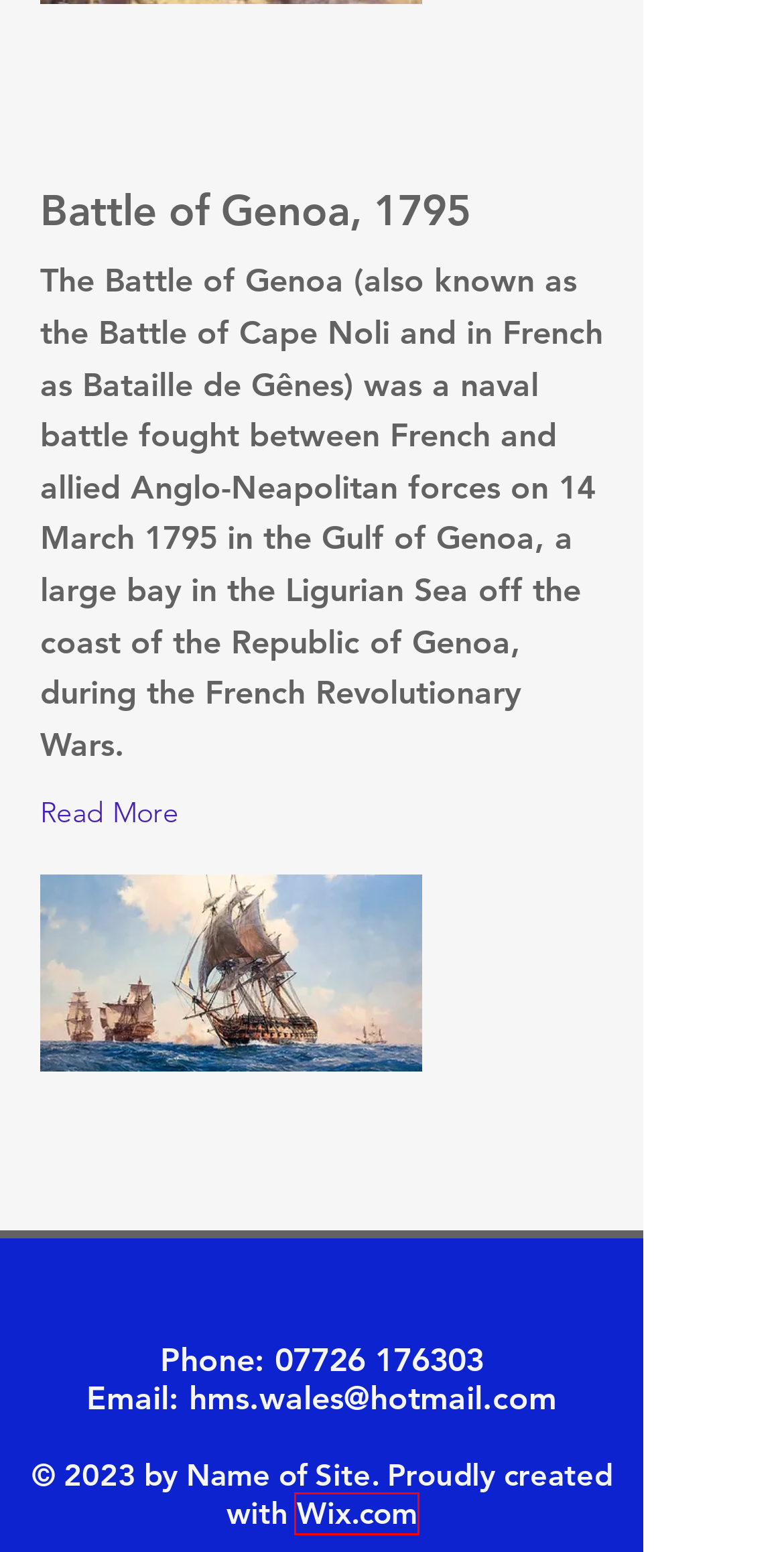With the provided webpage screenshot containing a red bounding box around a UI element, determine which description best matches the new webpage that appears after clicking the selected element. The choices are:
A. Website Builder - Create a Free Website Today | Wix.com
B. Recruitment & Press Gangs
C. Battle of Genoa, 1795
D. Battle of Copenhagen, 1801
E. The Ship's Crew
F. Signal all Ships Code book
G. Siege of Calvi, 1794
H. Command & Control

A